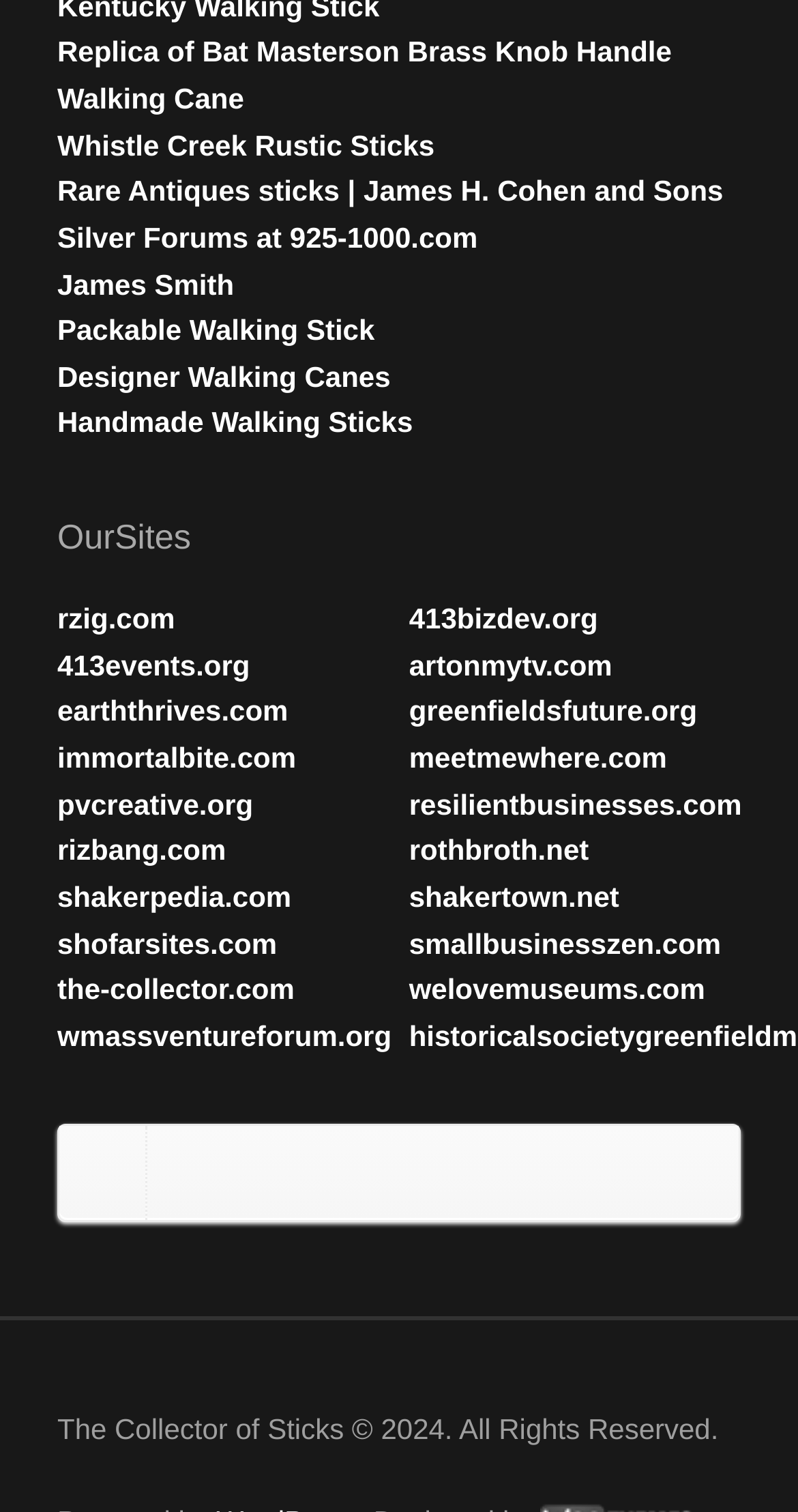Please specify the bounding box coordinates of the clickable region necessary for completing the following instruction: "Visit Replica of Bat Masterson Brass Knob Handle Walking Cane". The coordinates must consist of four float numbers between 0 and 1, i.e., [left, top, right, bottom].

[0.072, 0.023, 0.842, 0.076]